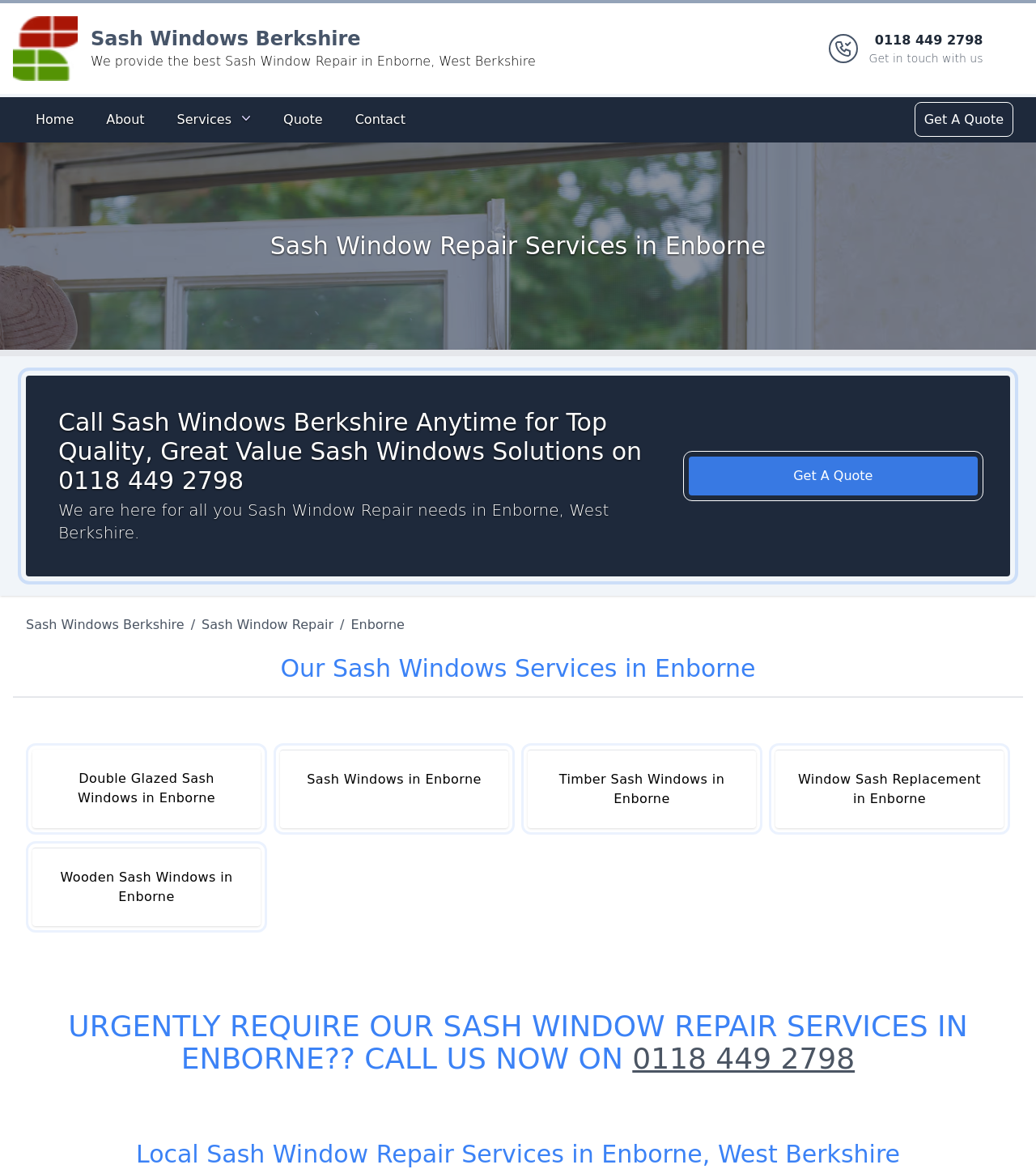Locate the bounding box coordinates of the region to be clicked to comply with the following instruction: "Log in to the website". The coordinates must be four float numbers between 0 and 1, in the form [left, top, right, bottom].

None